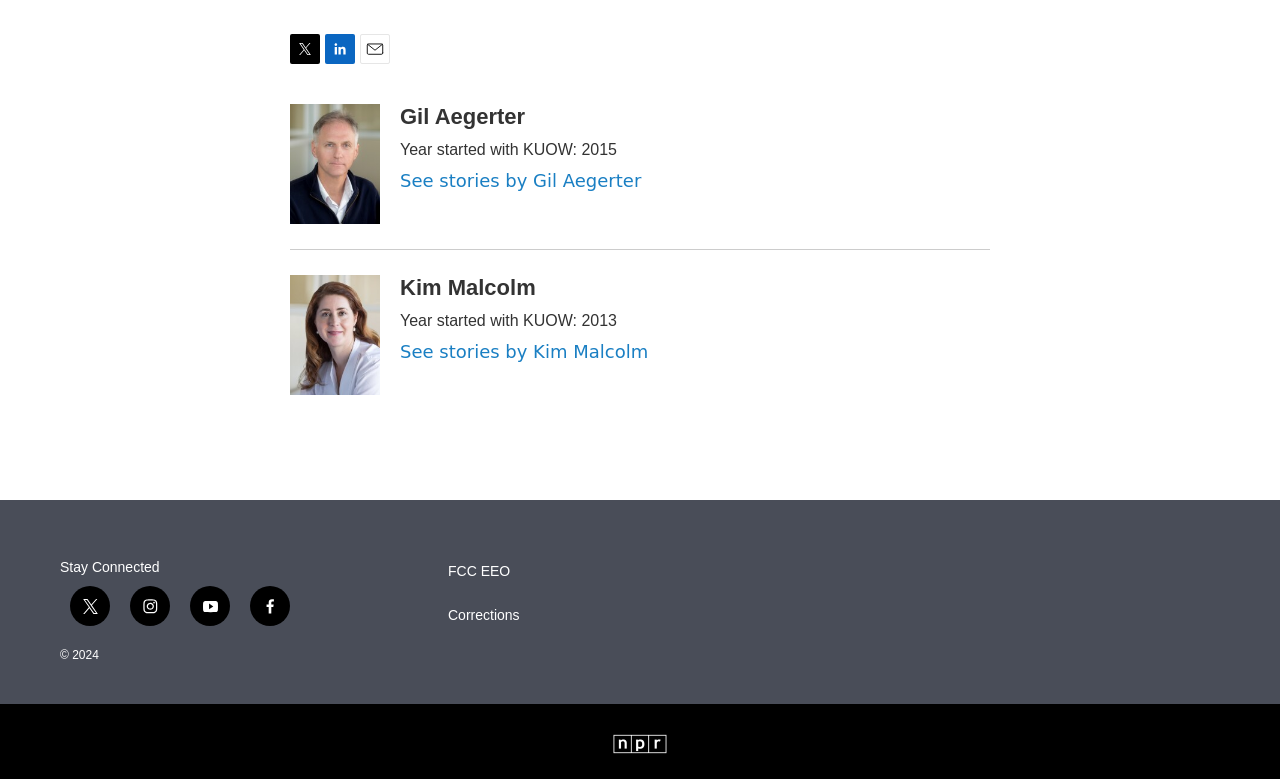How many journalists are listed on the webpage?
Please provide a single word or phrase as your answer based on the image.

2